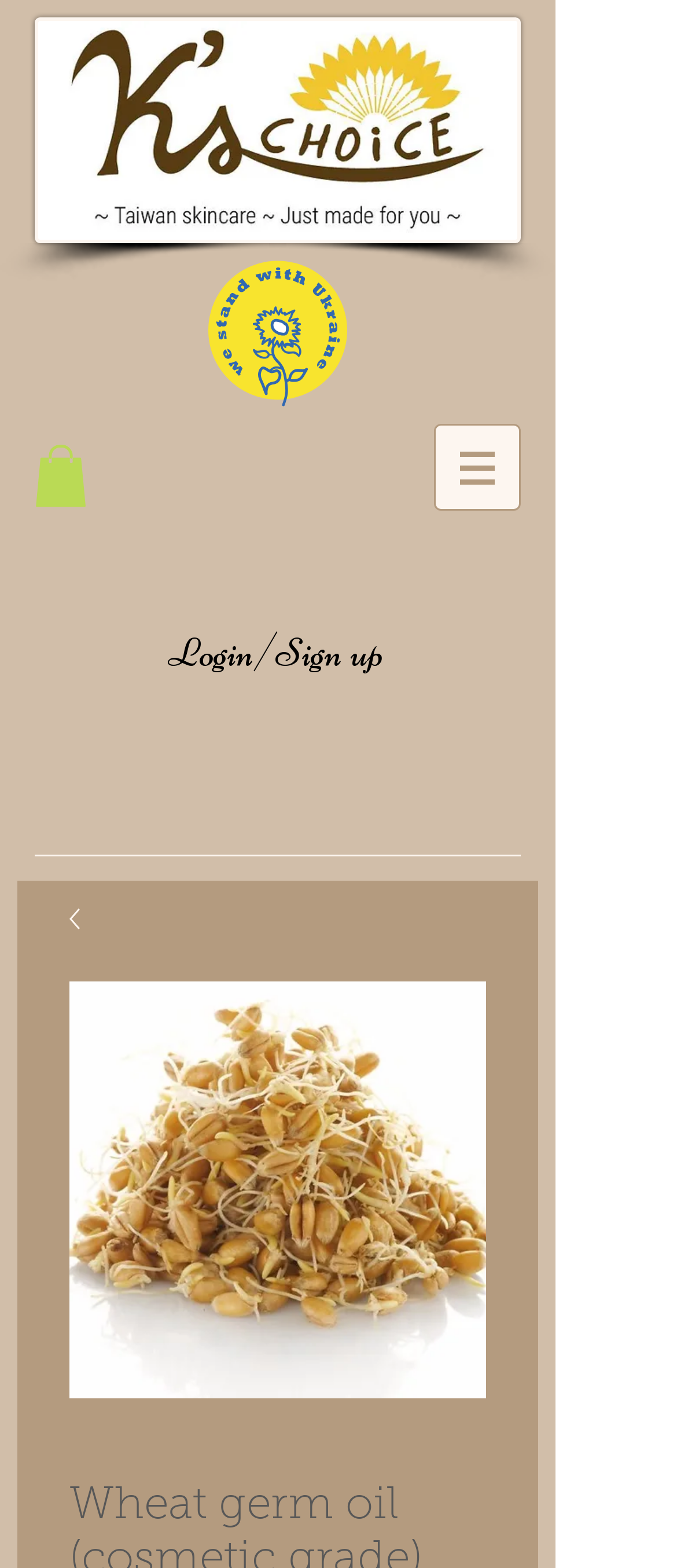Create a detailed summary of the webpage's content and design.

The webpage is about Wheat germ oil, specifically the cosmetic grade. At the top-left corner, there is a link with an image labeled "純天然護膚品" (meaning "Pure Natural Skincare" in Chinese). Below this link, there are two more links, one with an image and the other without. 

On the right side of the page, there is a navigation menu labeled "Site" with a button that has a popup menu. The button has an image on it. 

At the top-right corner, there is a button labeled "Login/Sign up" with an image and a link to an unspecified page. Below this button, there is a large image of Wheat germ oil (cosmetic grade) that takes up most of the right side of the page. 

The meta description mentions that Wheat germ oil is rich in natural vitamin E and fatty acids, giving it antioxidant and free radical ventilating functions, and it also has other important properties.